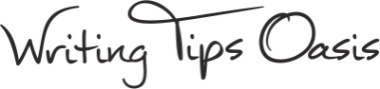Detail every aspect of the image in your description.

The image features the logo of "Writing Tips Oasis," a website dedicated to providing resources and guidance for writers looking to improve their craft and successfully publish their books. The logo is elegantly designed with a flowing, handwritten font that conveys a sense of creativity and professionalism. It serves as a visual representation of the website's mission to foster a supportive and informative environment for aspiring and established authors alike. The text emphasizes the oasis concept, suggesting a welcoming and enriching space for those seeking writing advice and tips.